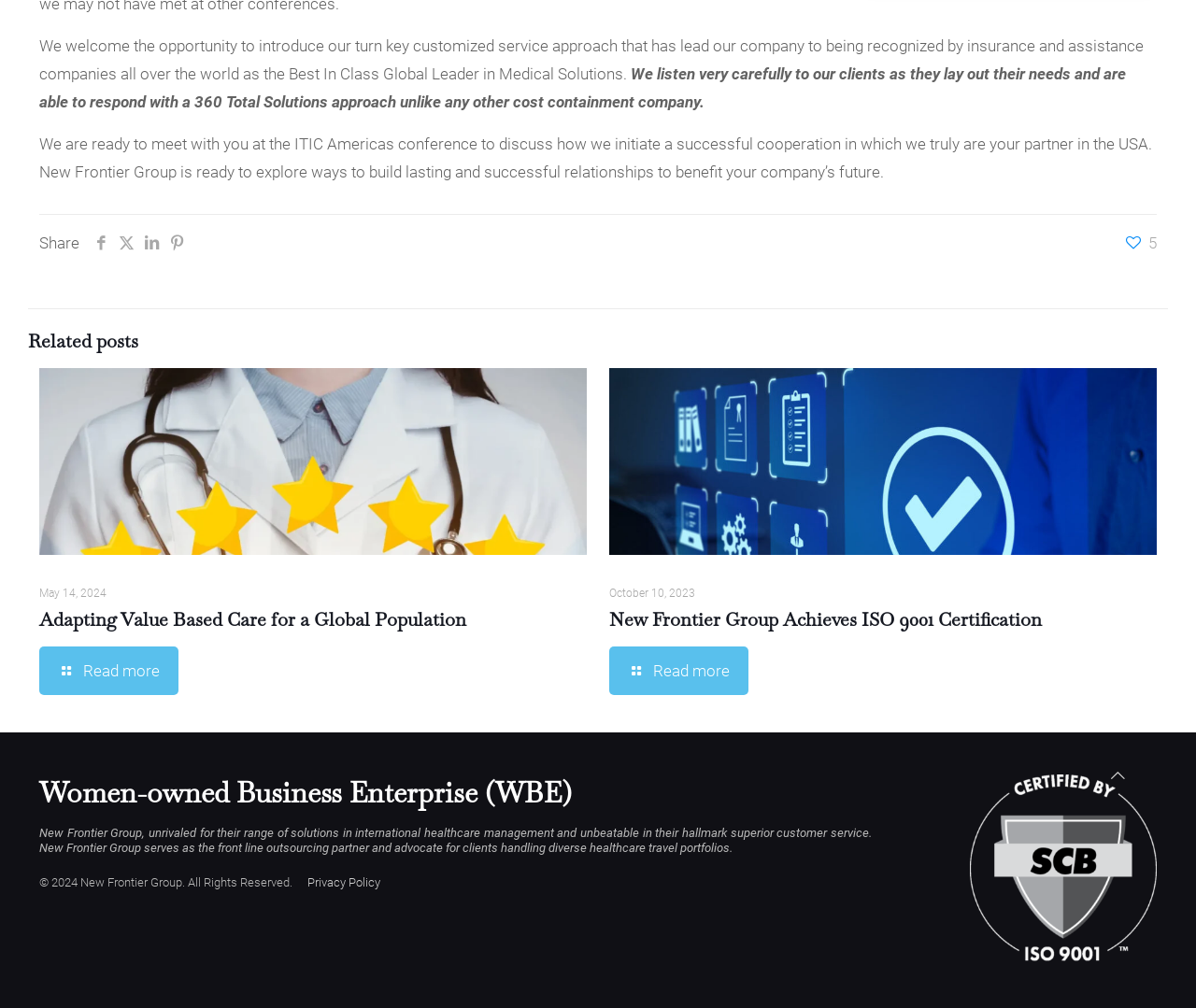What is the purpose of the 'Back to top' icon? Based on the screenshot, please respond with a single word or phrase.

To go back to the top of the page